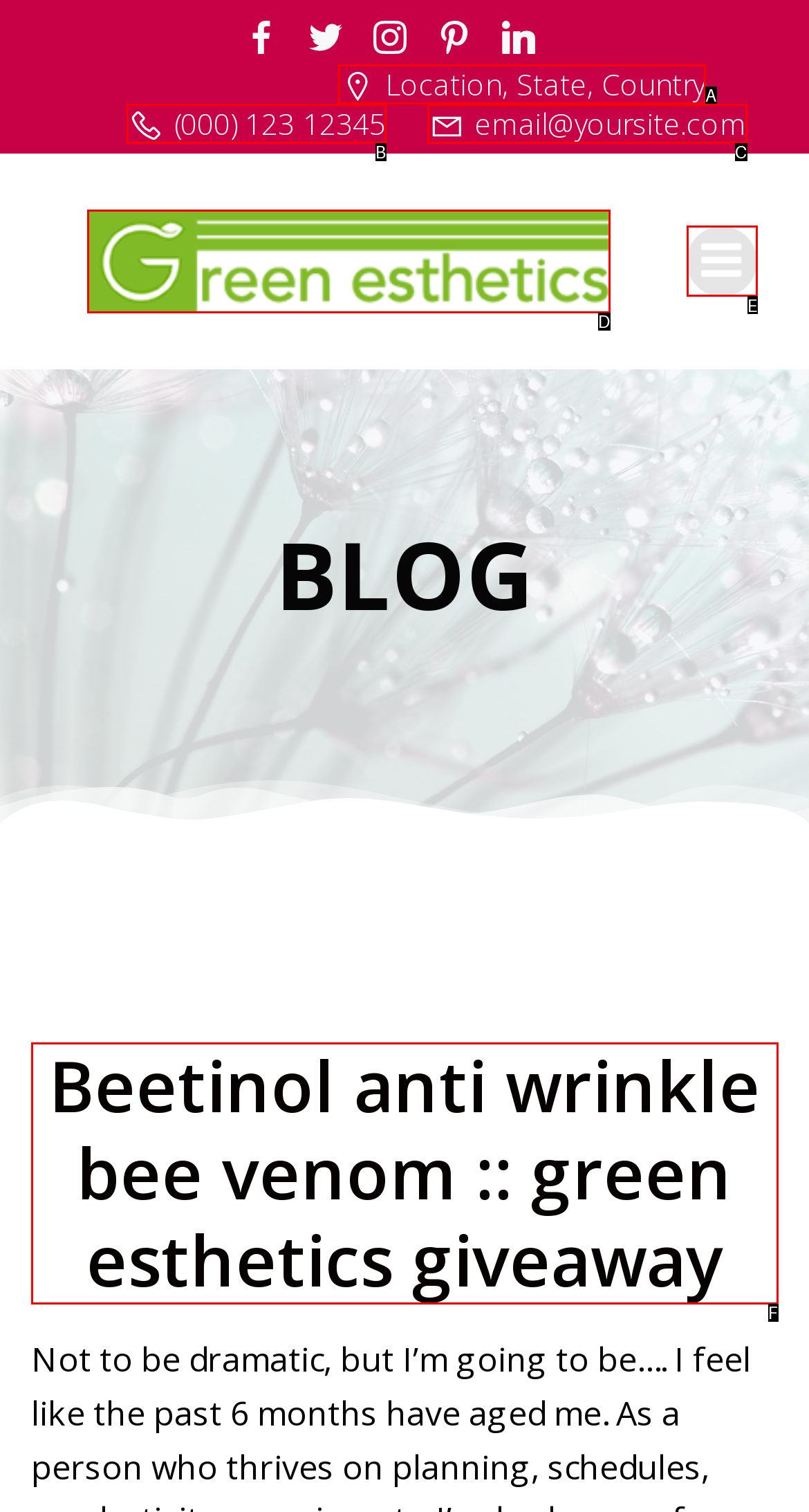Given the description: title="Menu"
Identify the letter of the matching UI element from the options.

E